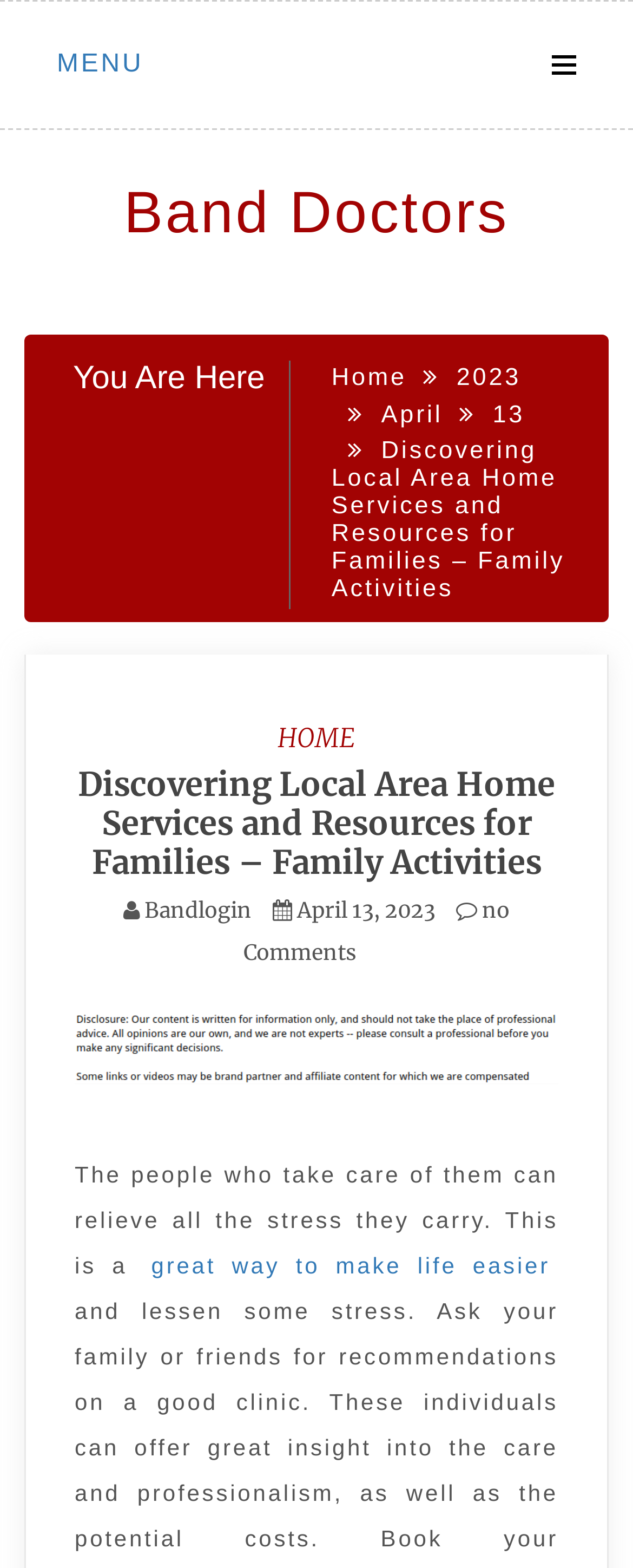Determine the coordinates of the bounding box that should be clicked to complete the instruction: "Go to the HOME page". The coordinates should be represented by four float numbers between 0 and 1: [left, top, right, bottom].

[0.438, 0.46, 0.562, 0.48]